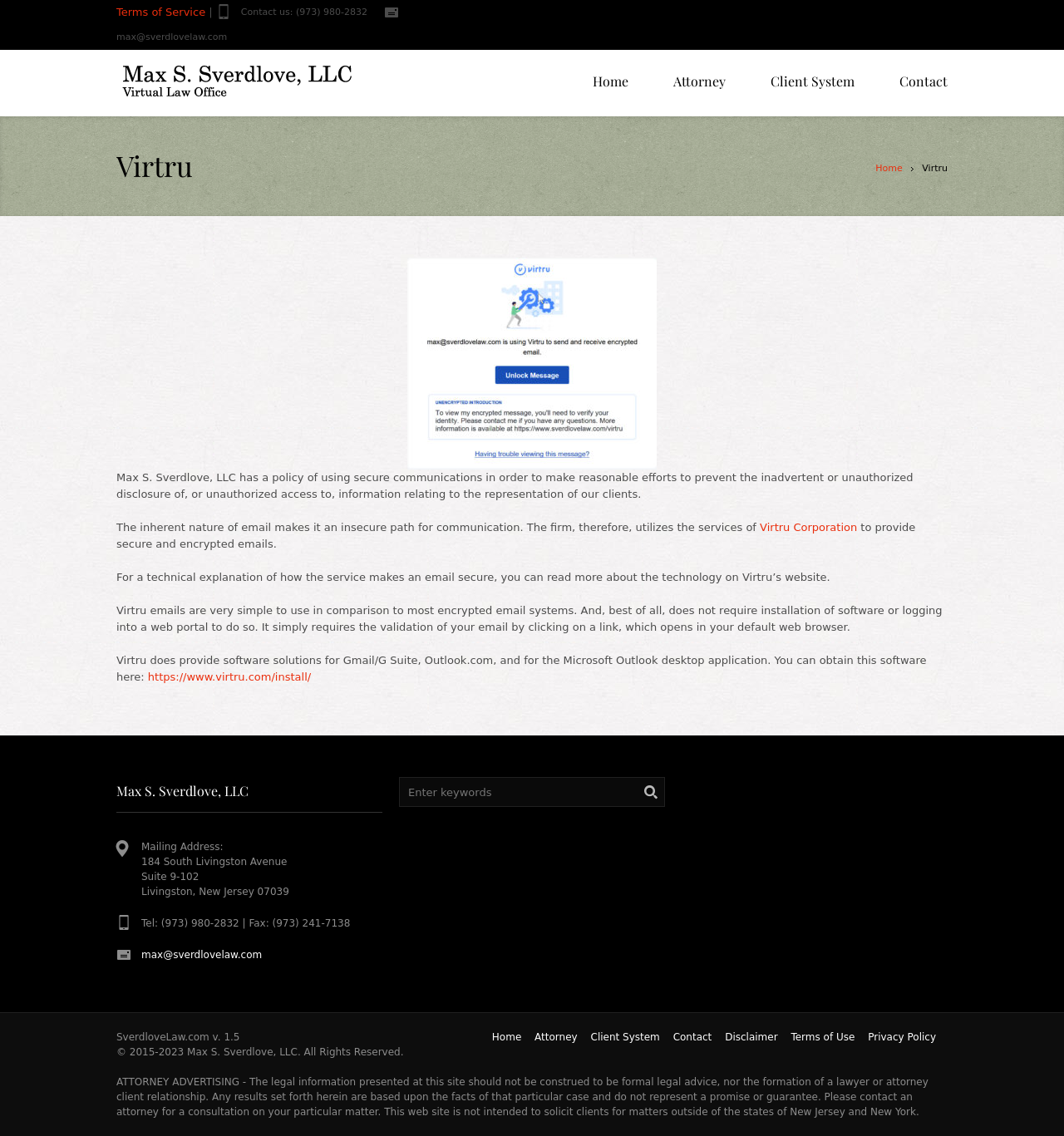Highlight the bounding box coordinates of the region I should click on to meet the following instruction: "Get the App".

None